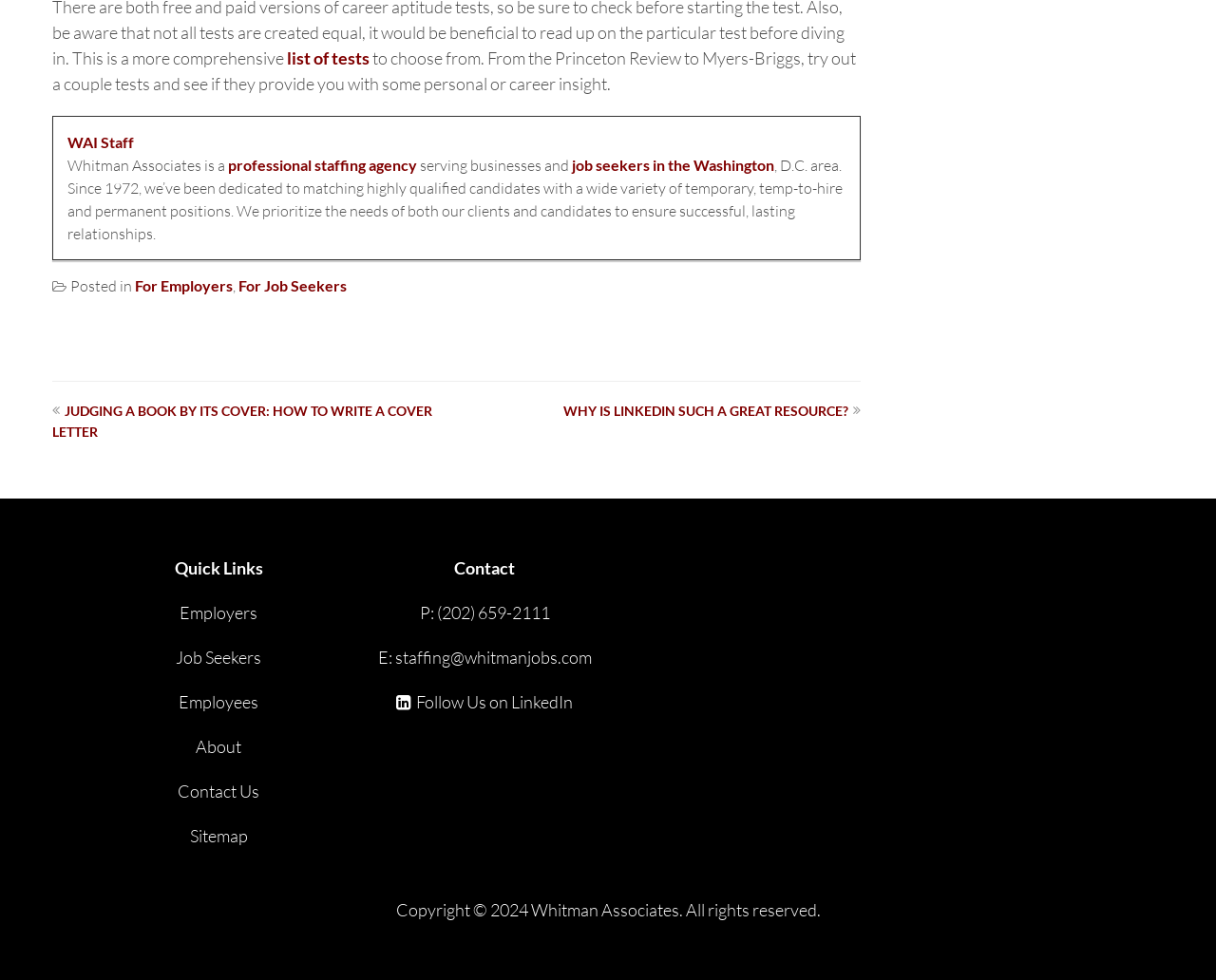Bounding box coordinates should be in the format (top-left x, top-left y, bottom-right x, bottom-right y) and all values should be floating point numbers between 0 and 1. Determine the bounding box coordinate for the UI element described as: job seekers in the Washington

[0.47, 0.159, 0.637, 0.177]